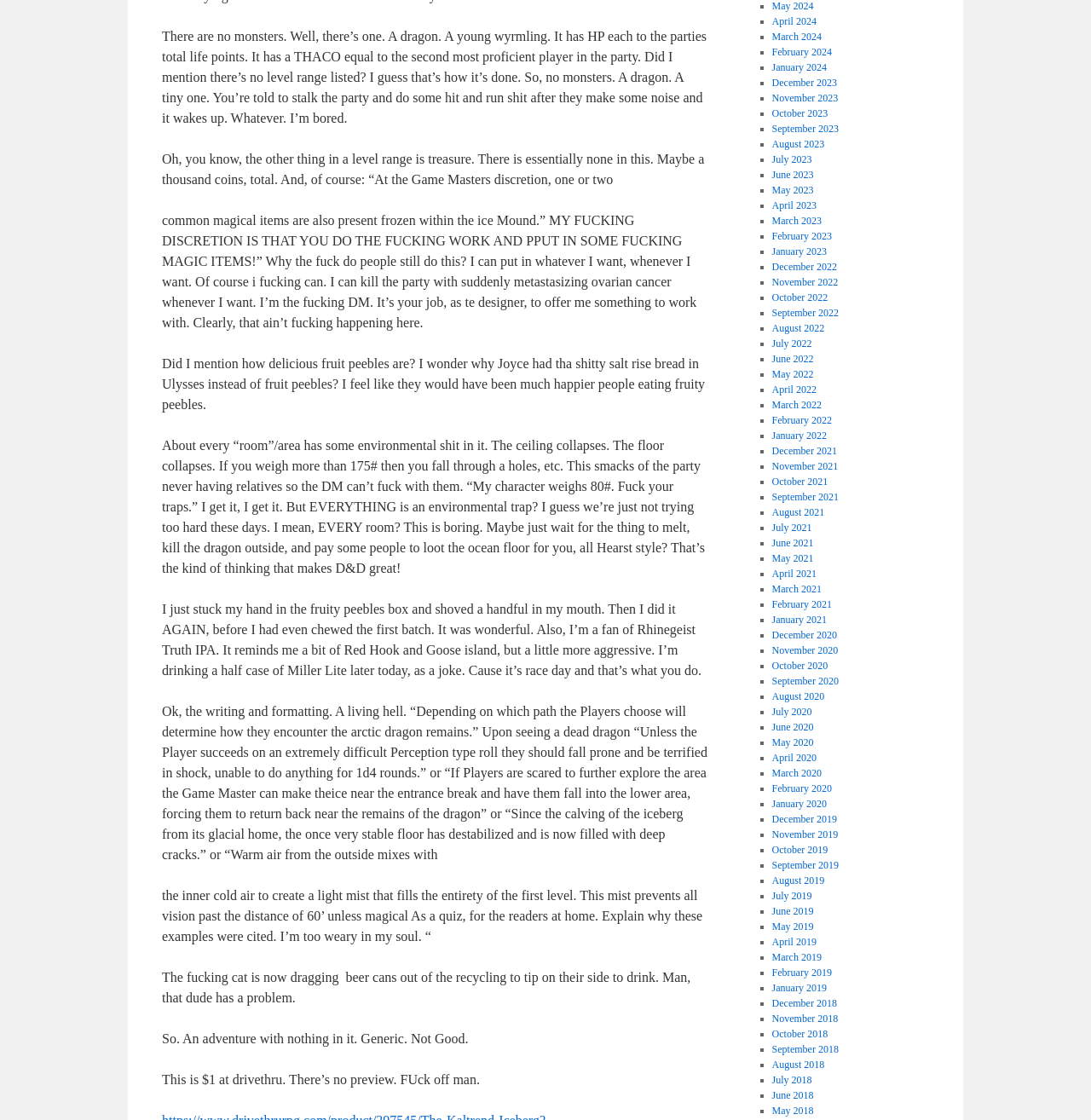Please reply to the following question using a single word or phrase: 
What is the author's favorite beer?

Rhinegeist Truth IPA